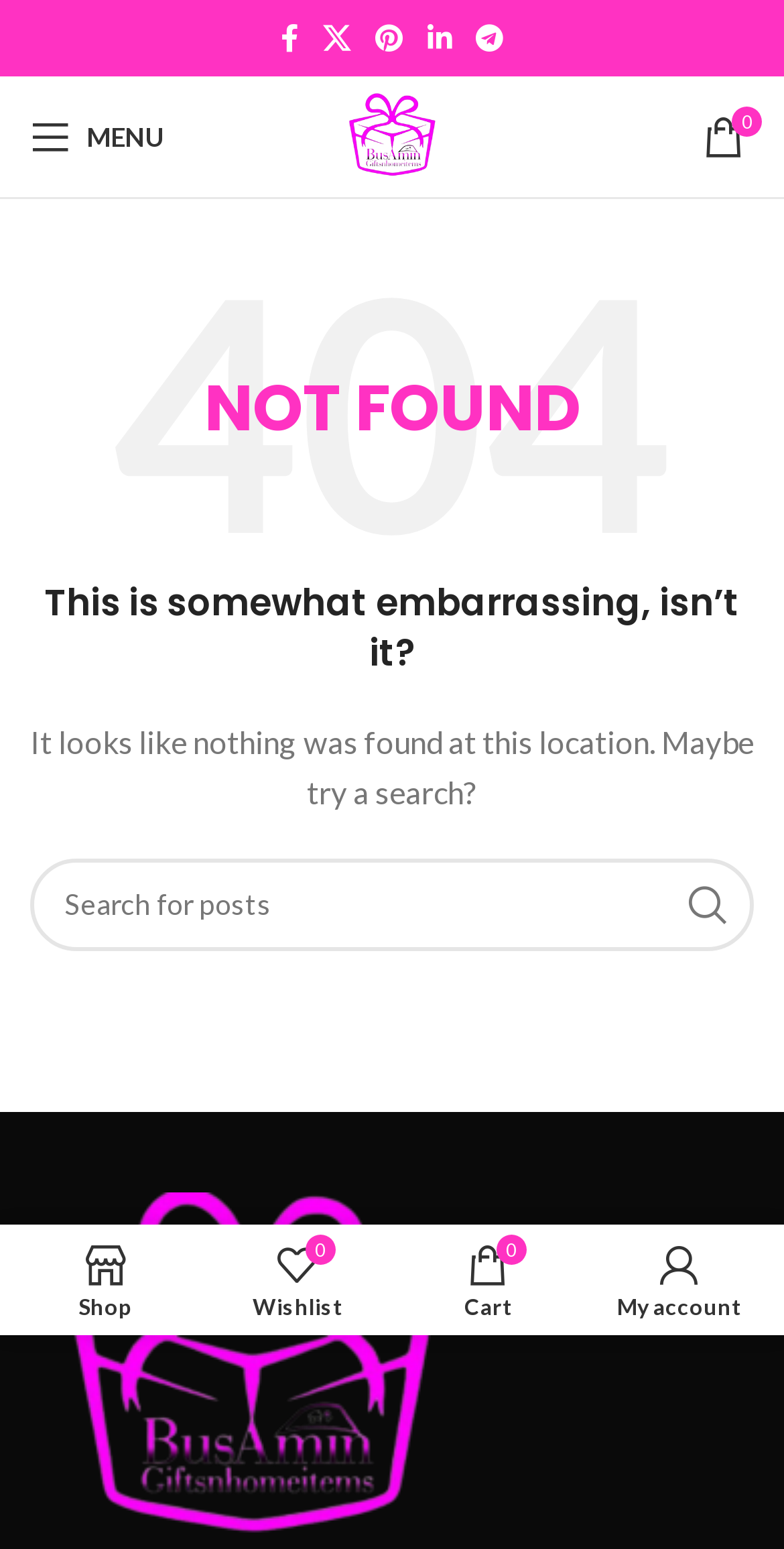Provide a brief response using a word or short phrase to this question:
What is the text above the search bar?

NOT FOUND